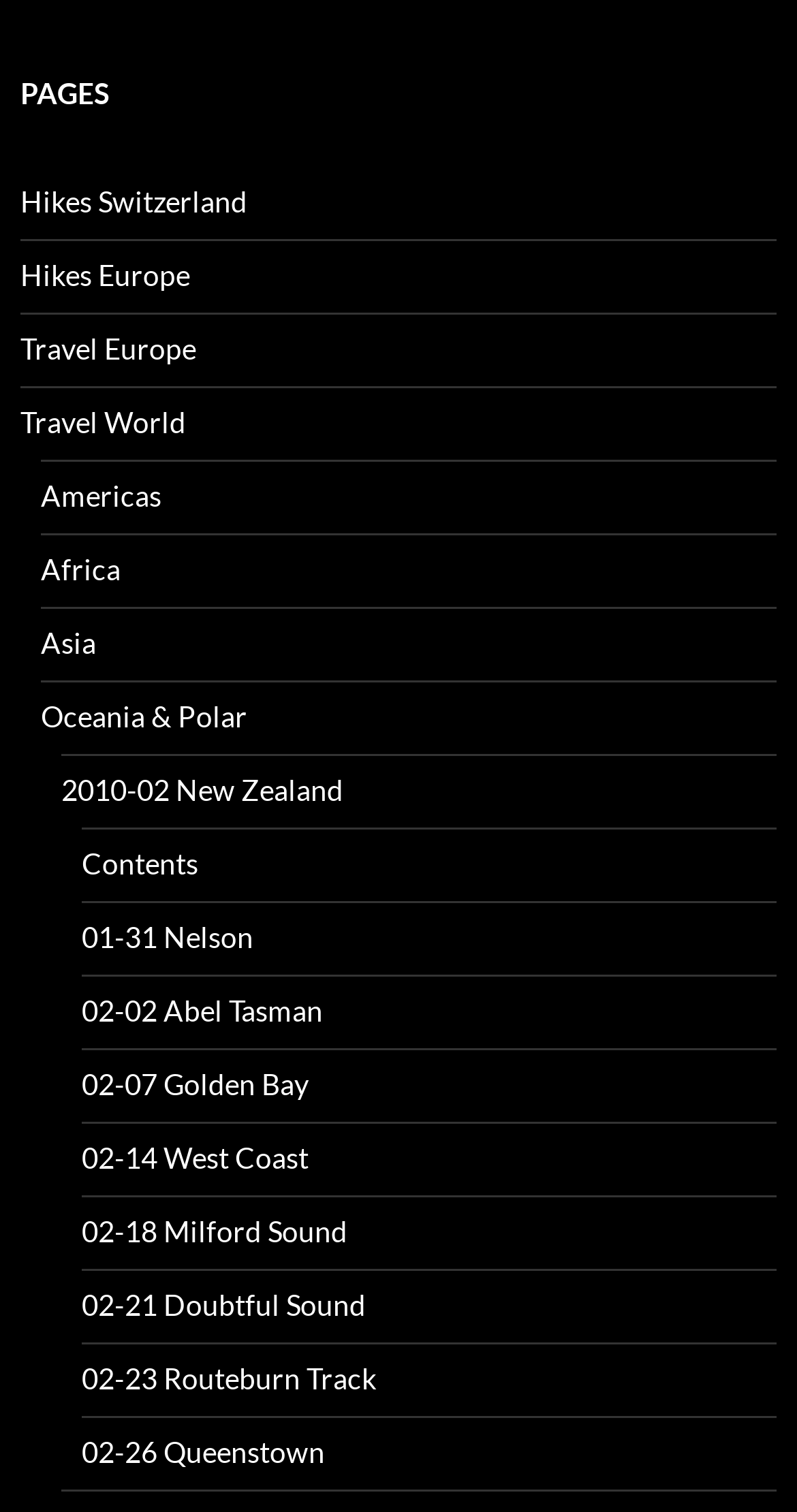Determine the bounding box coordinates of the section I need to click to execute the following instruction: "Go to Contents". Provide the coordinates as four float numbers between 0 and 1, i.e., [left, top, right, bottom].

[0.103, 0.559, 0.249, 0.582]